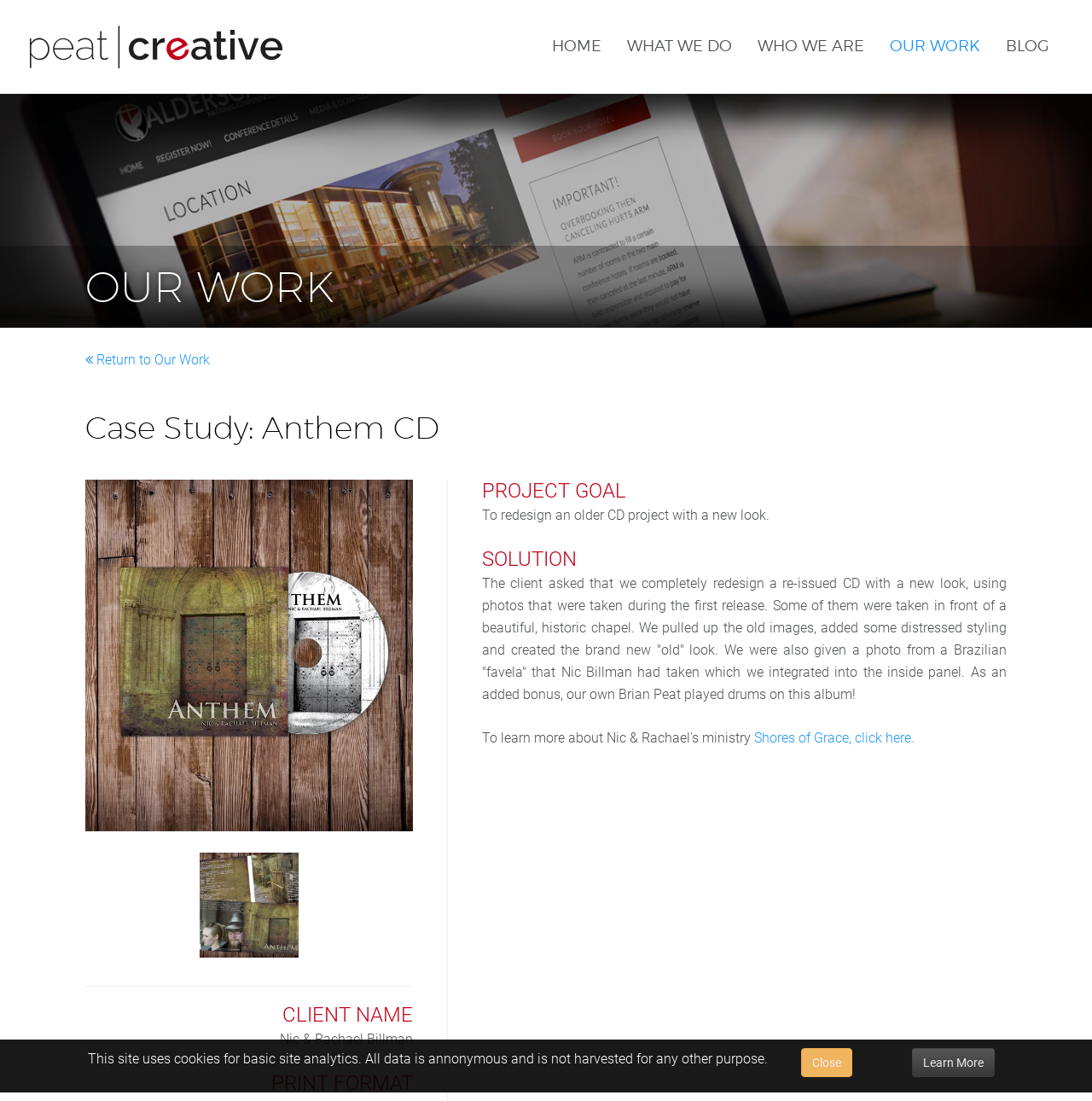Locate and generate the text content of the webpage's heading.

Case Study: Anthem CD